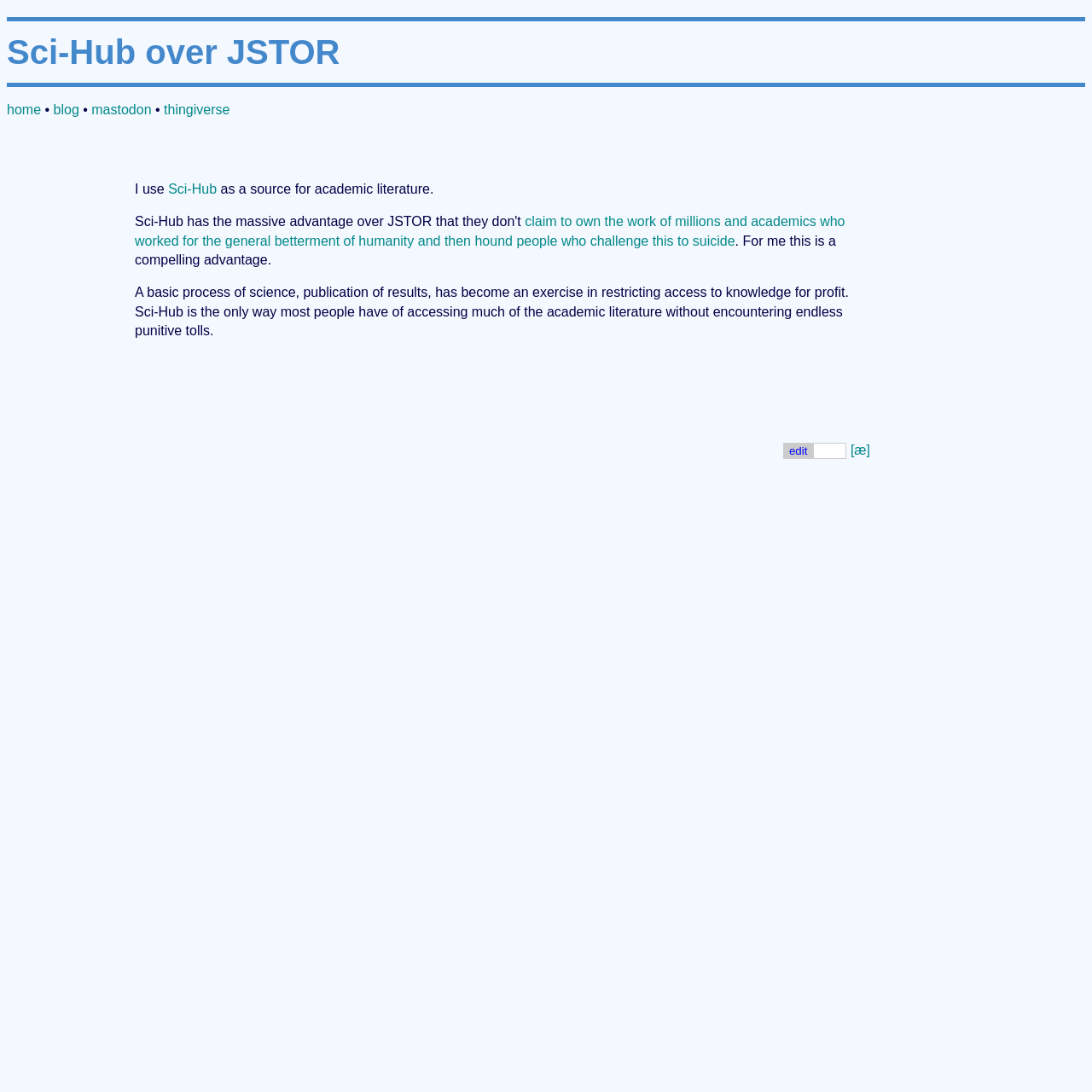What is the purpose of Sci-Hub according to the website author?
Look at the image and respond with a one-word or short-phrase answer.

Accessing academic literature without tolls